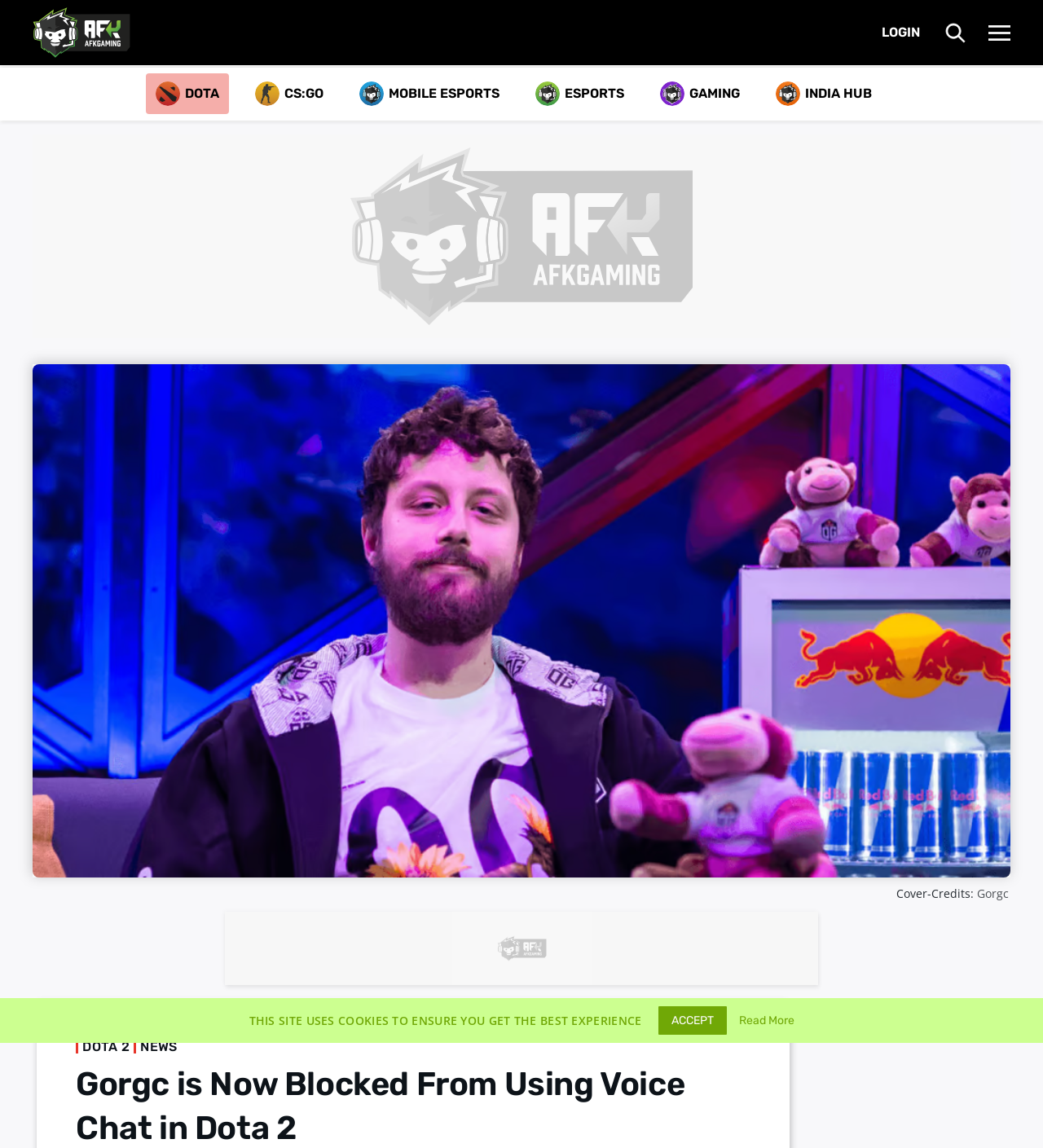Please give a succinct answer using a single word or phrase:
What is the text above the 'ACCEPT' button?

THIS SITE USES COOKIES TO ENSURE YOU GET THE BEST EXPERIENCE